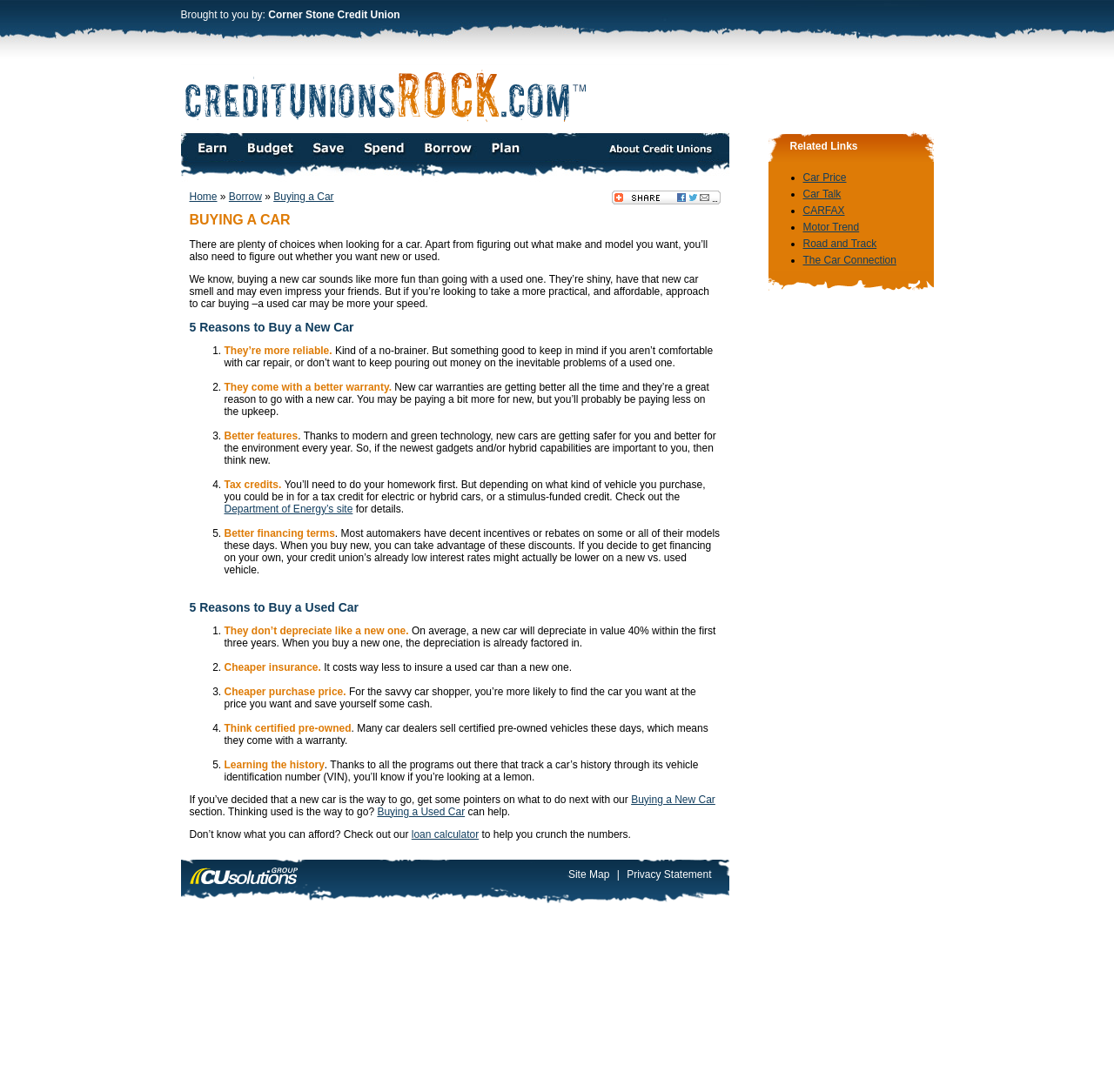Identify the bounding box coordinates of the clickable section necessary to follow the following instruction: "Click 'Buying a Car'". The coordinates should be presented as four float numbers from 0 to 1, i.e., [left, top, right, bottom].

[0.245, 0.175, 0.3, 0.186]